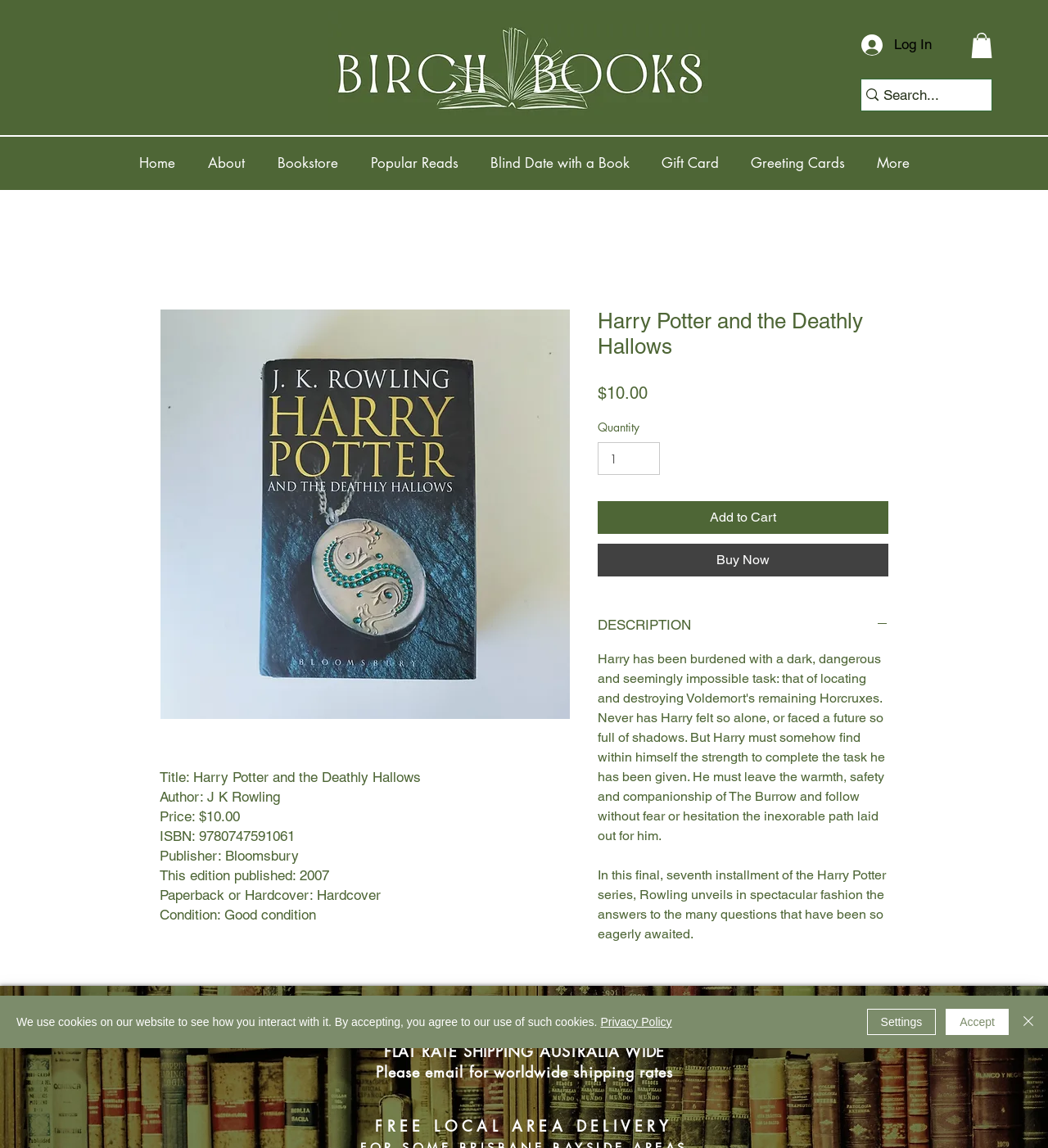Identify the bounding box of the UI element that matches this description: "aria-label="Twitter Social Icon"".

None